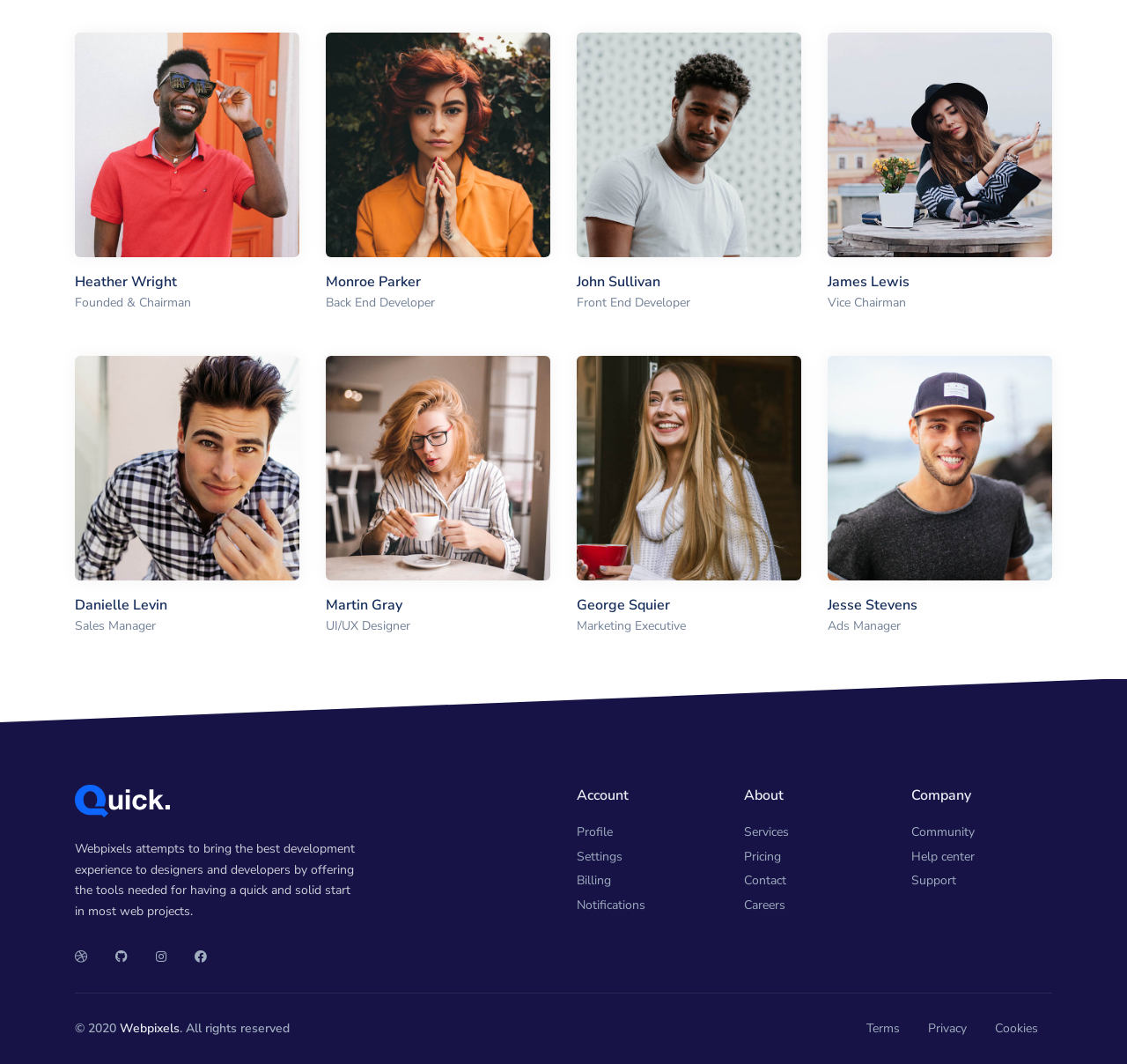Locate the bounding box coordinates of the element to click to perform the following action: 'View Heather Wright's profile'. The coordinates should be given as four float values between 0 and 1, in the form of [left, top, right, bottom].

[0.066, 0.255, 0.266, 0.275]